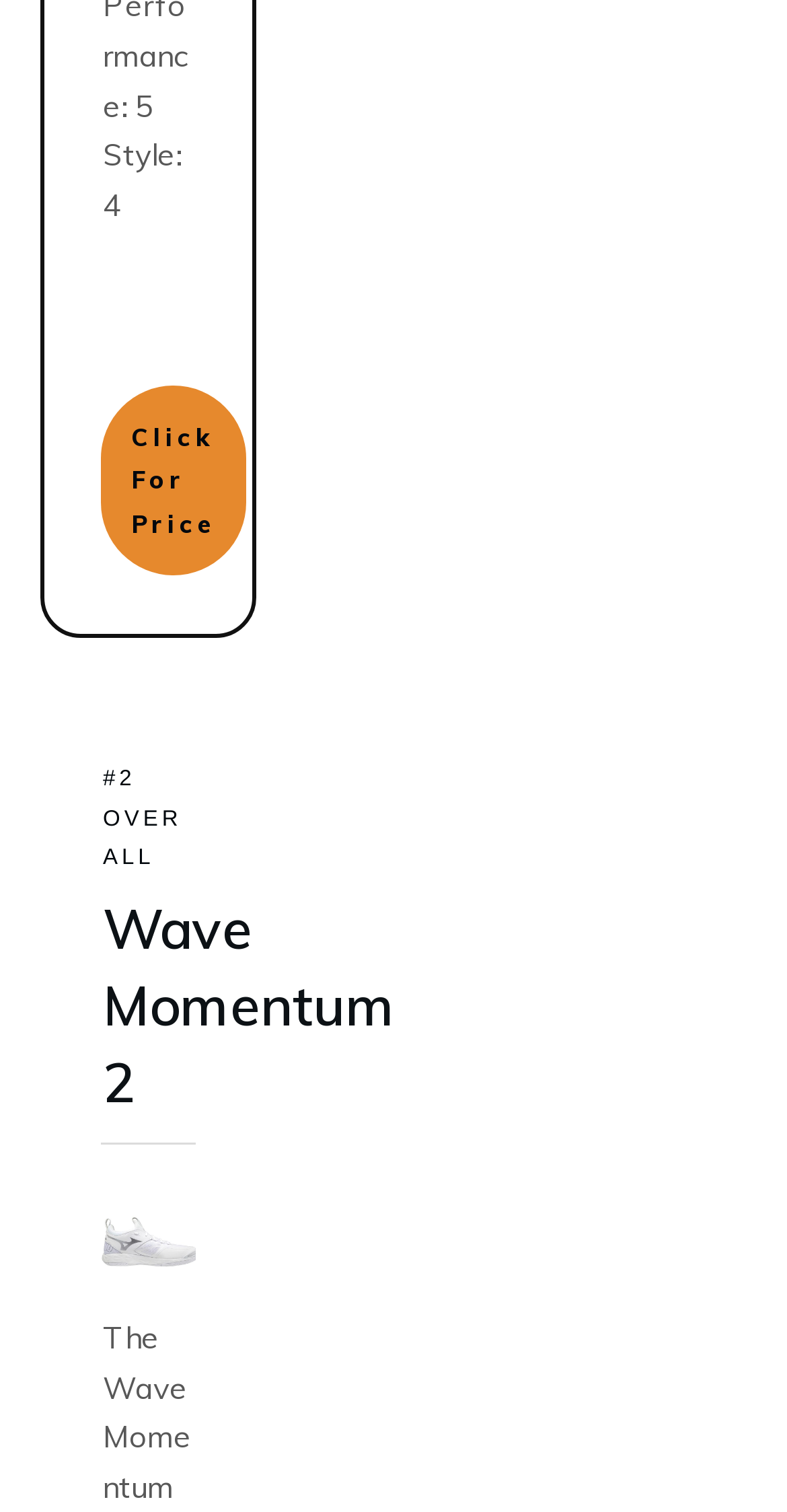Answer the question using only one word or a concise phrase: What is the style of the text at the top of the page?

4